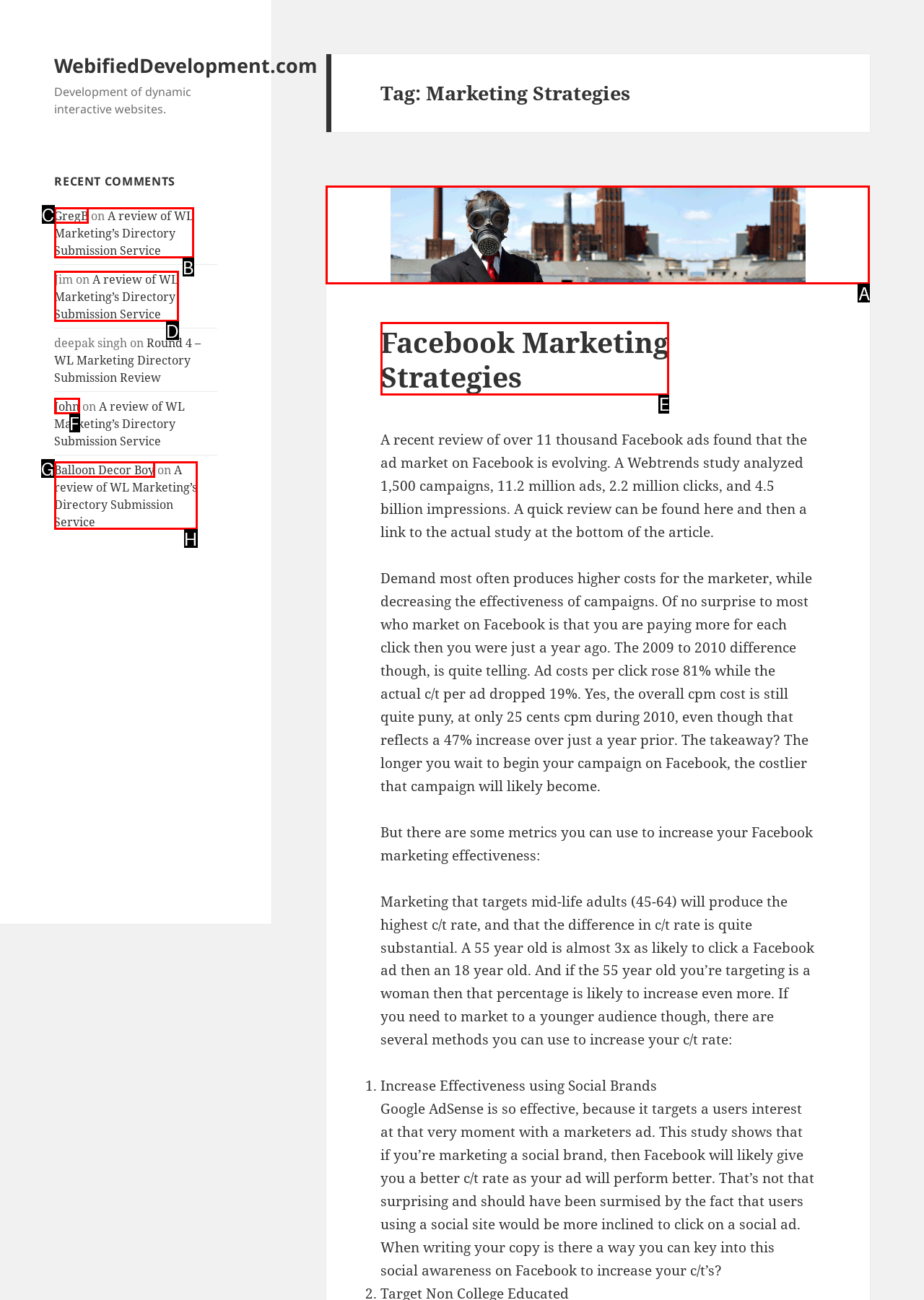Identify the letter of the UI element you need to select to accomplish the task: Visit the 'Facebook Marketing Strategies' page.
Respond with the option's letter from the given choices directly.

E